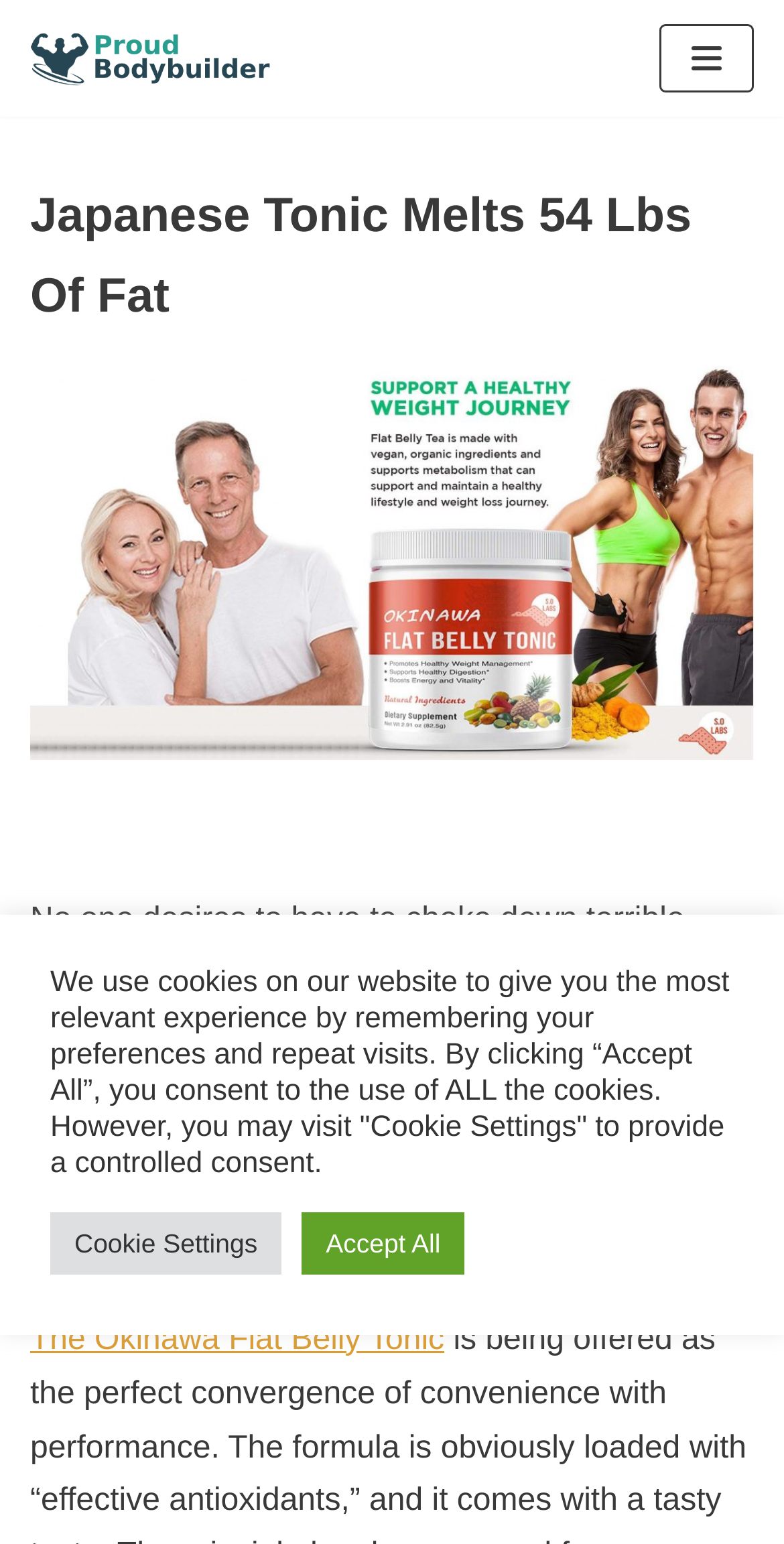Given the description "salesforce free course with certificate", determine the bounding box of the corresponding UI element.

None